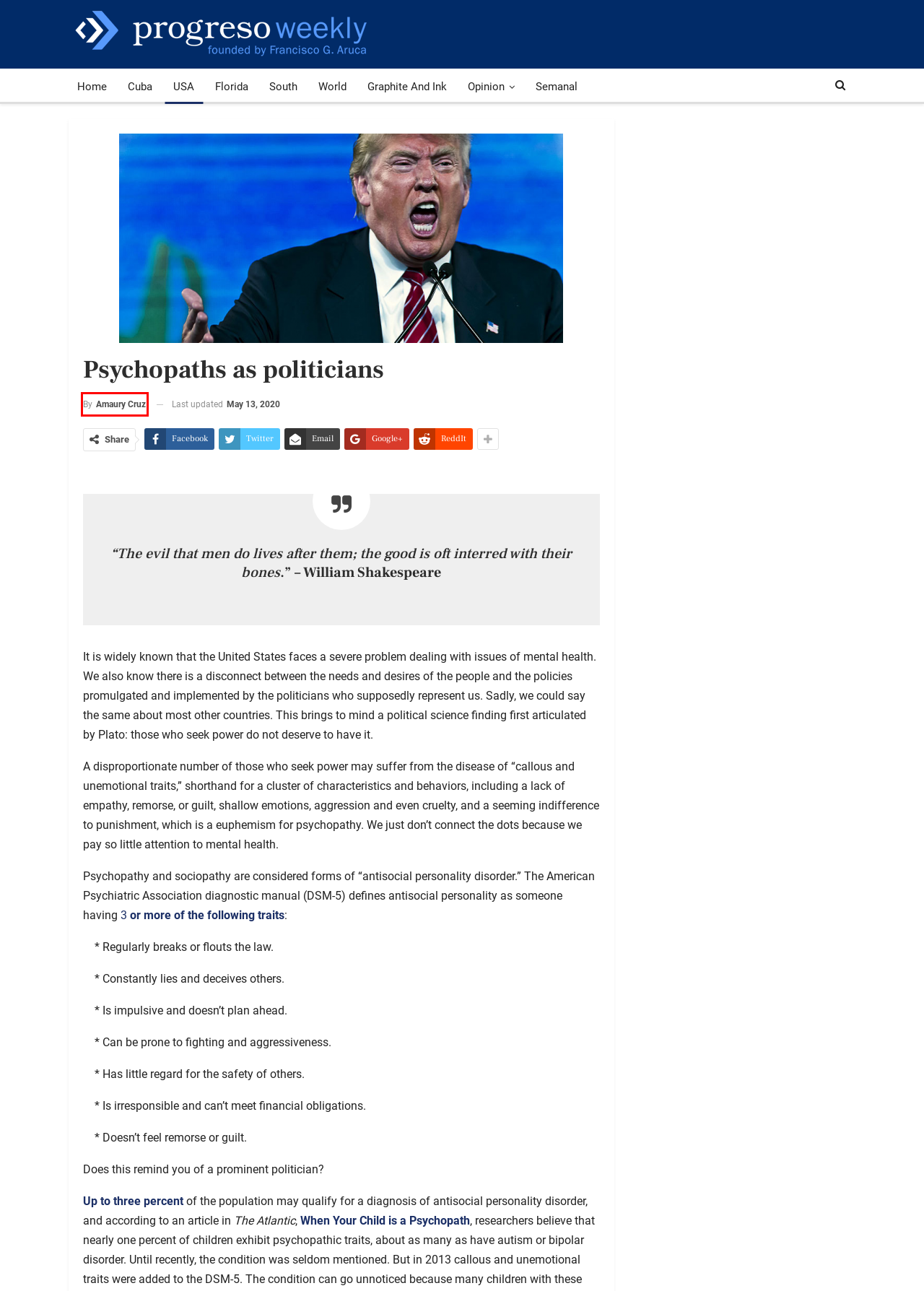You’re provided with a screenshot of a webpage that has a red bounding box around an element. Choose the best matching webpage description for the new page after clicking the element in the red box. The options are:
A. South – Progreso Weekly
B. Amaury Cruz – Progreso Weekly
C. COMING SOON
D. Graphite and ink – Progreso Weekly
E. Opinion – Progreso Weekly
F. World – Progreso Weekly
G. USA – Progreso Weekly
H. Cuba – Progreso Weekly

B